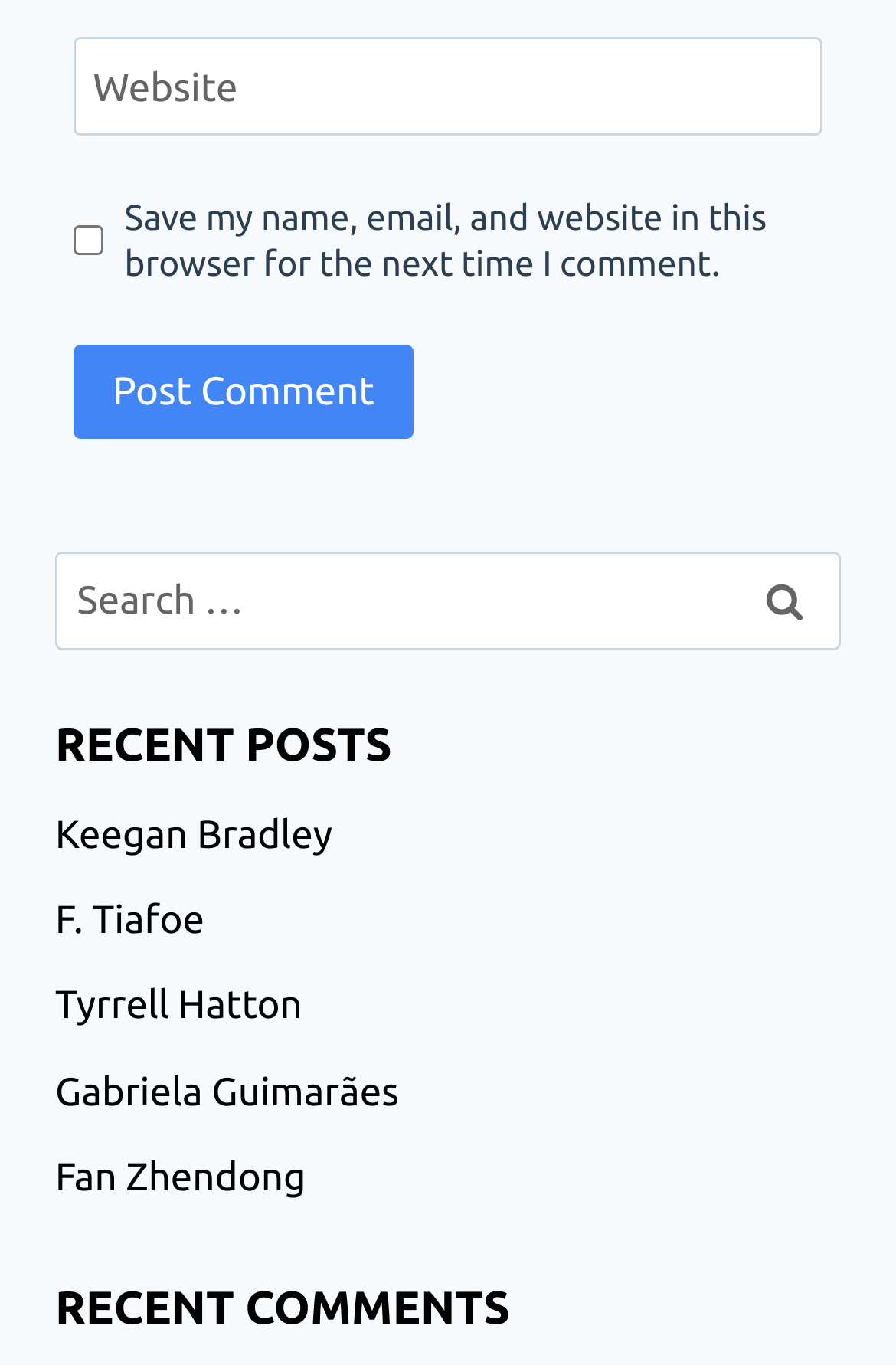What is the function of the button next to the search box?
Can you provide a detailed and comprehensive answer to the question?

The button next to the search box is labeled 'Search' which suggests that its function is to initiate a search query based on the text entered in the search box.